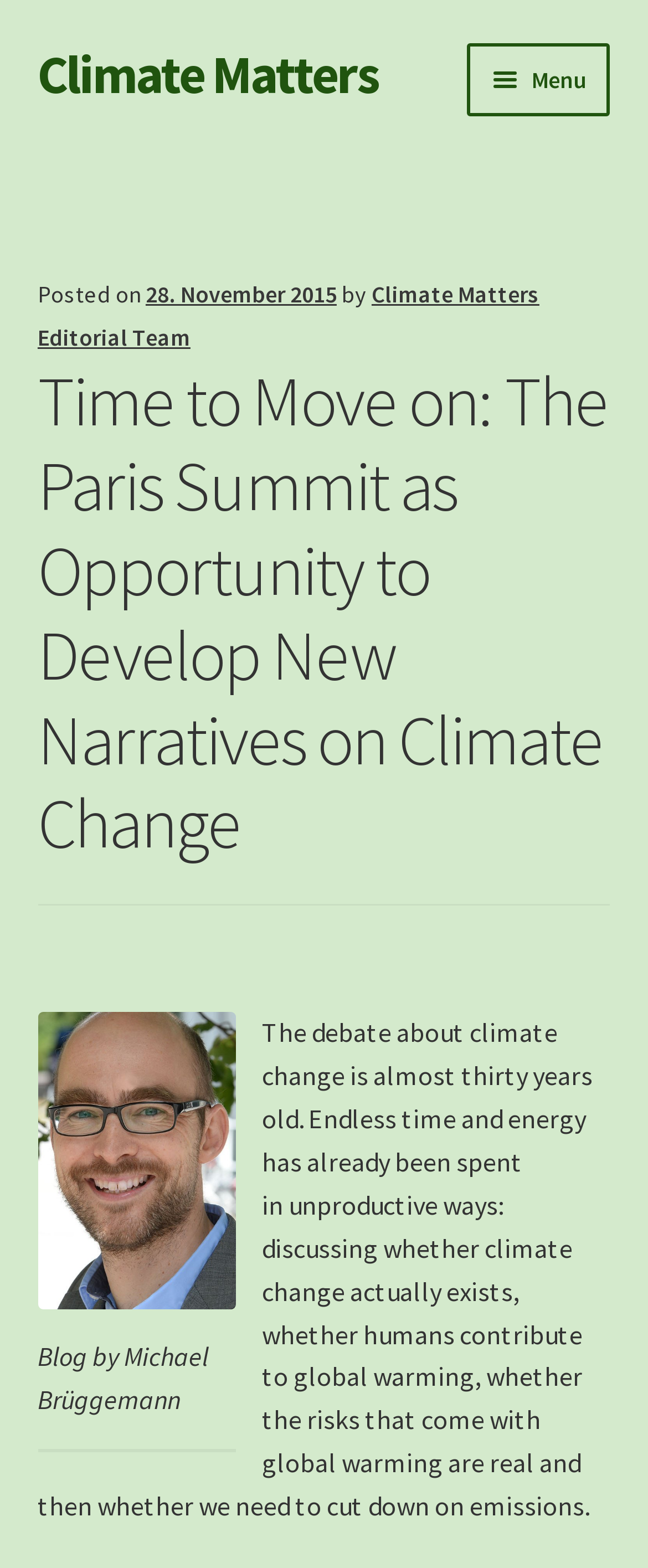What is the topic of the article?
Using the screenshot, give a one-word or short phrase answer.

Climate Change